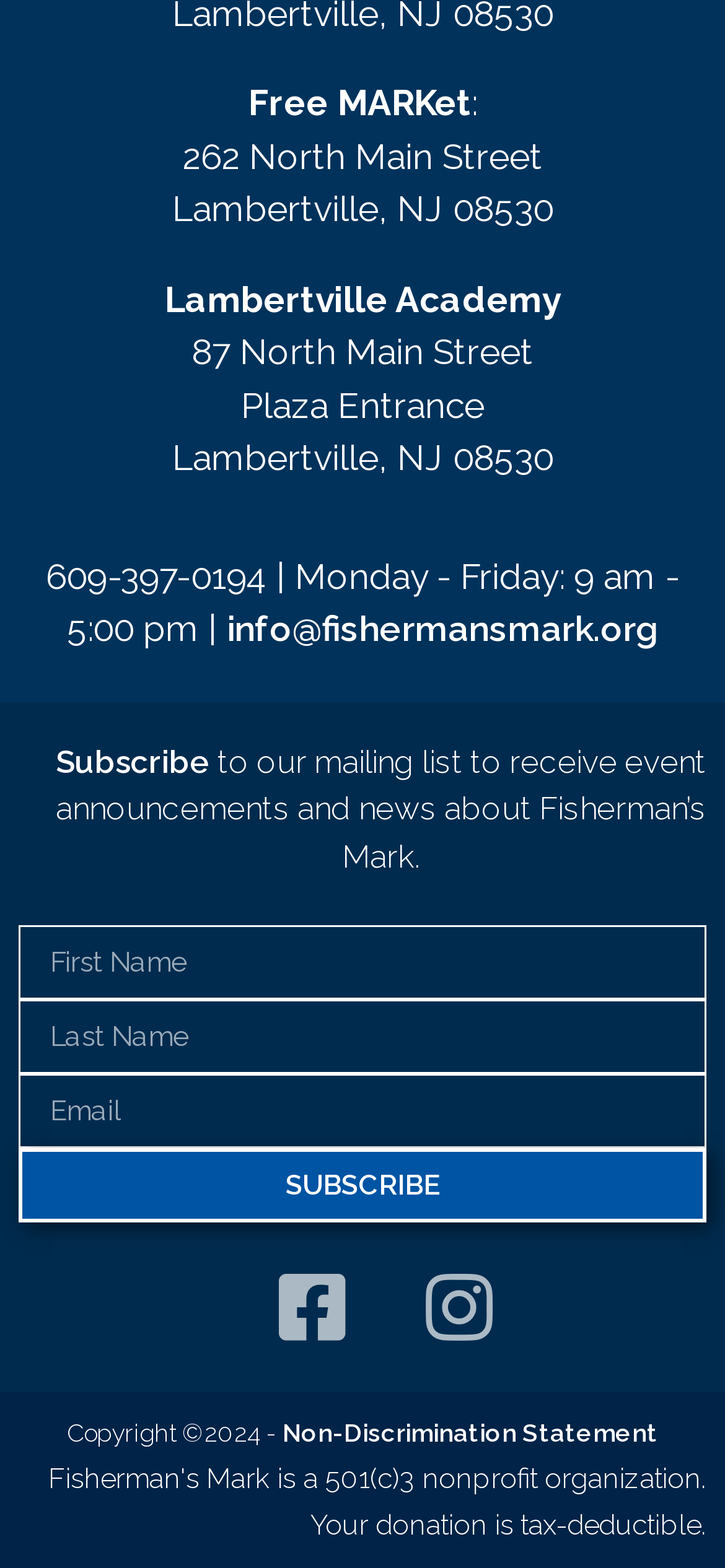Specify the bounding box coordinates of the area to click in order to follow the given instruction: "Click subscribe to mailing list."

[0.026, 0.733, 0.974, 0.78]